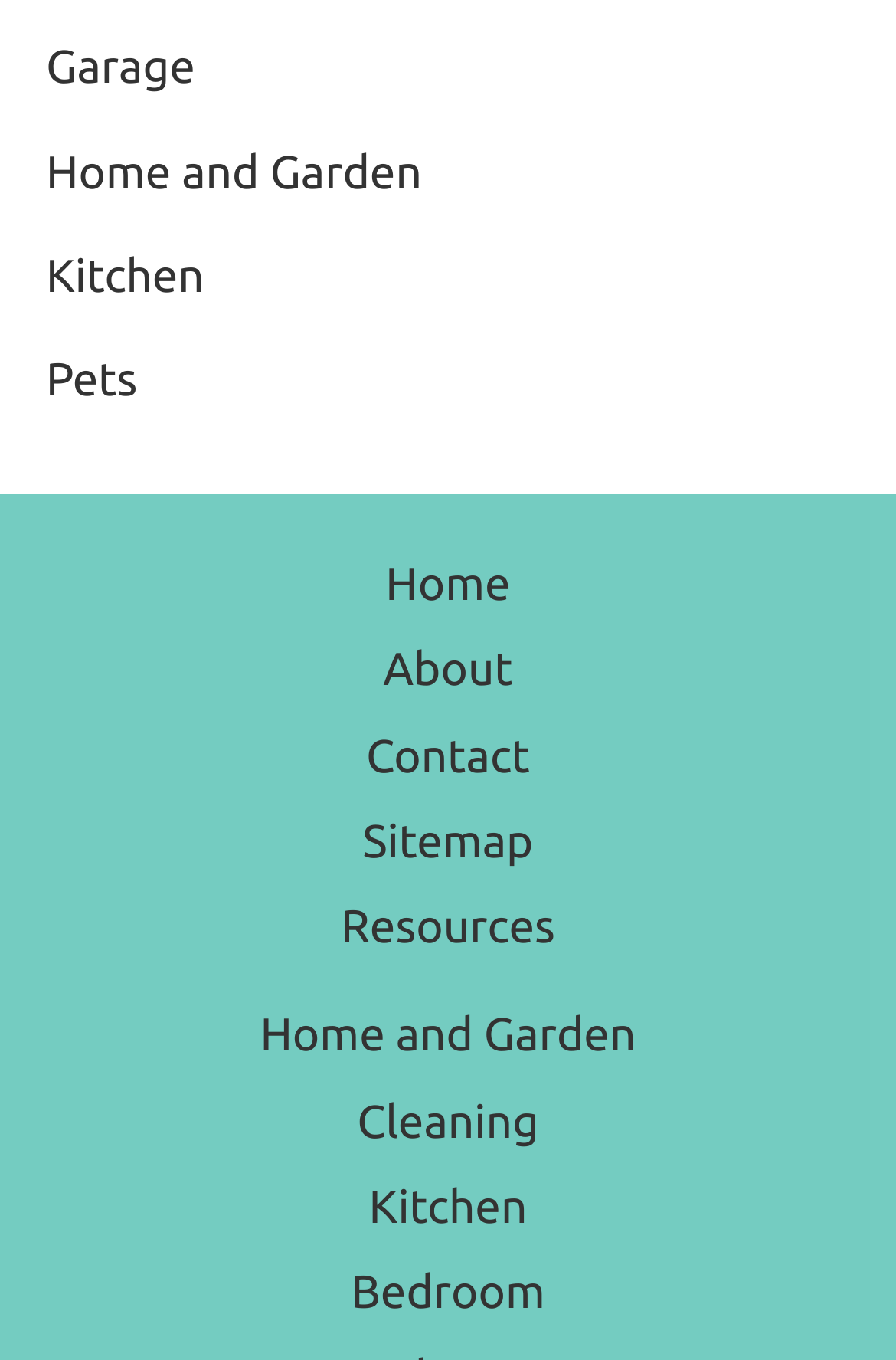How many links are in the footer menu?
Look at the image and answer the question with a single word or phrase.

6